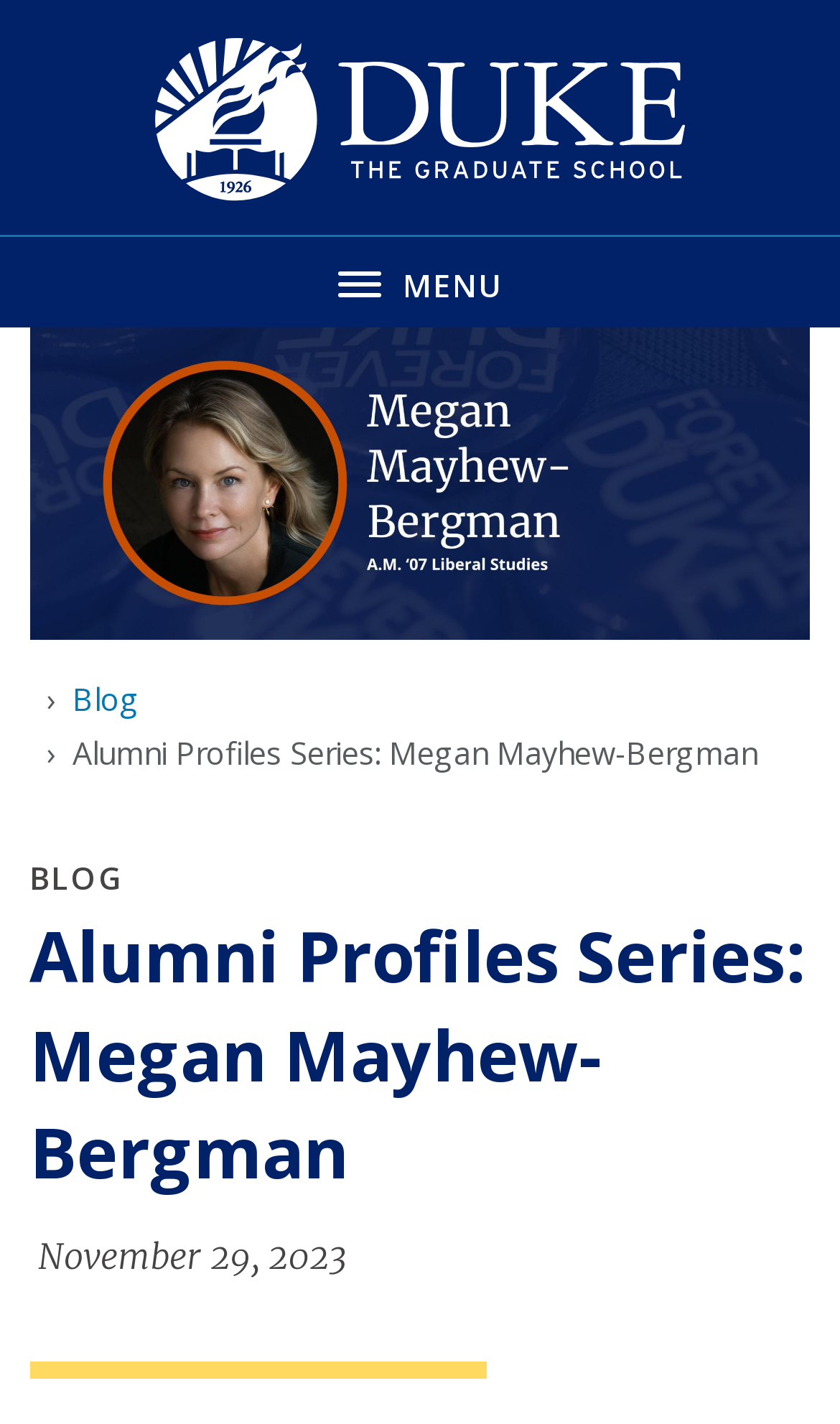Answer the question using only one word or a concise phrase: What is the date of the blog post?

November 29, 2023